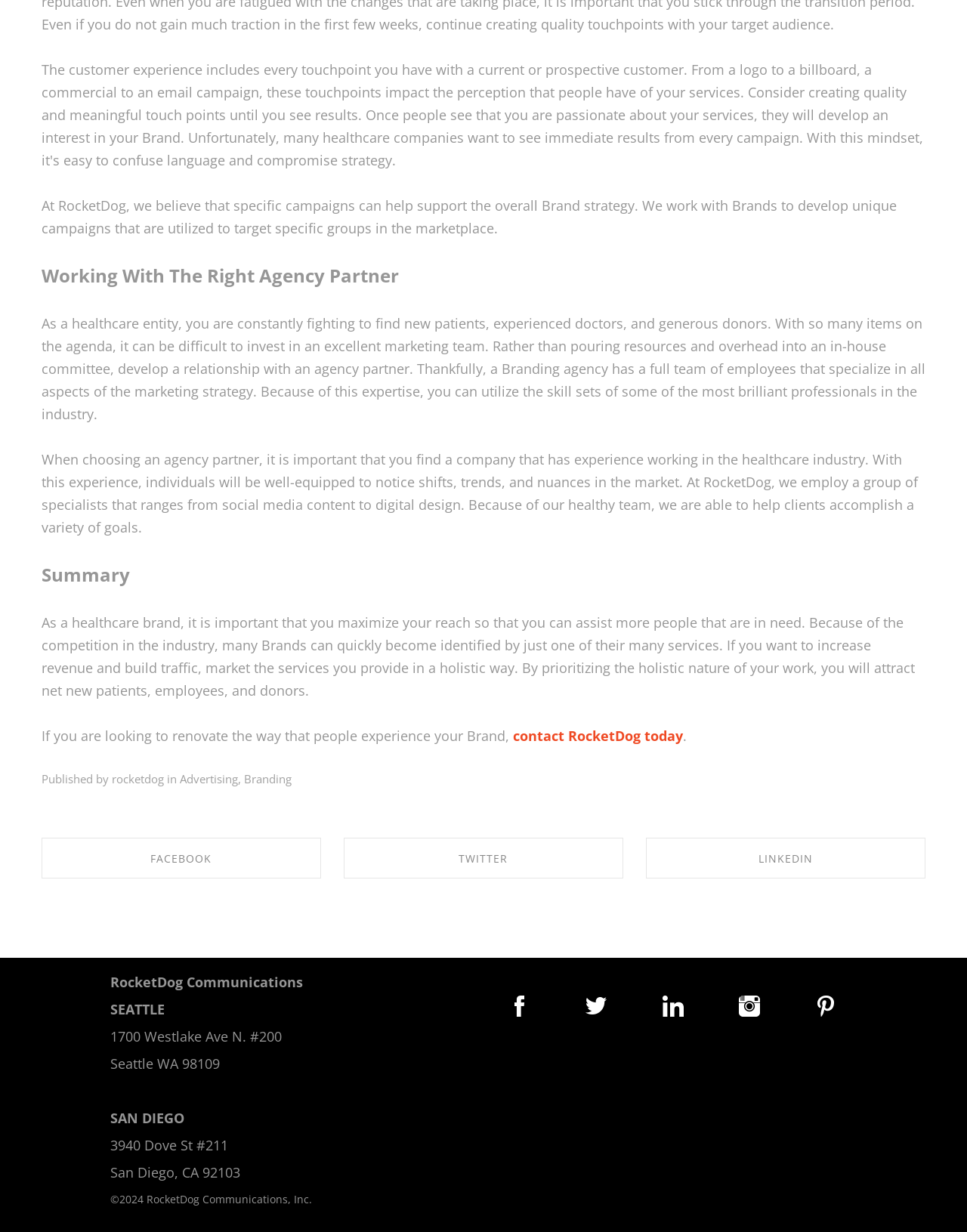Determine the bounding box for the described UI element: "Branding".

[0.252, 0.626, 0.302, 0.638]